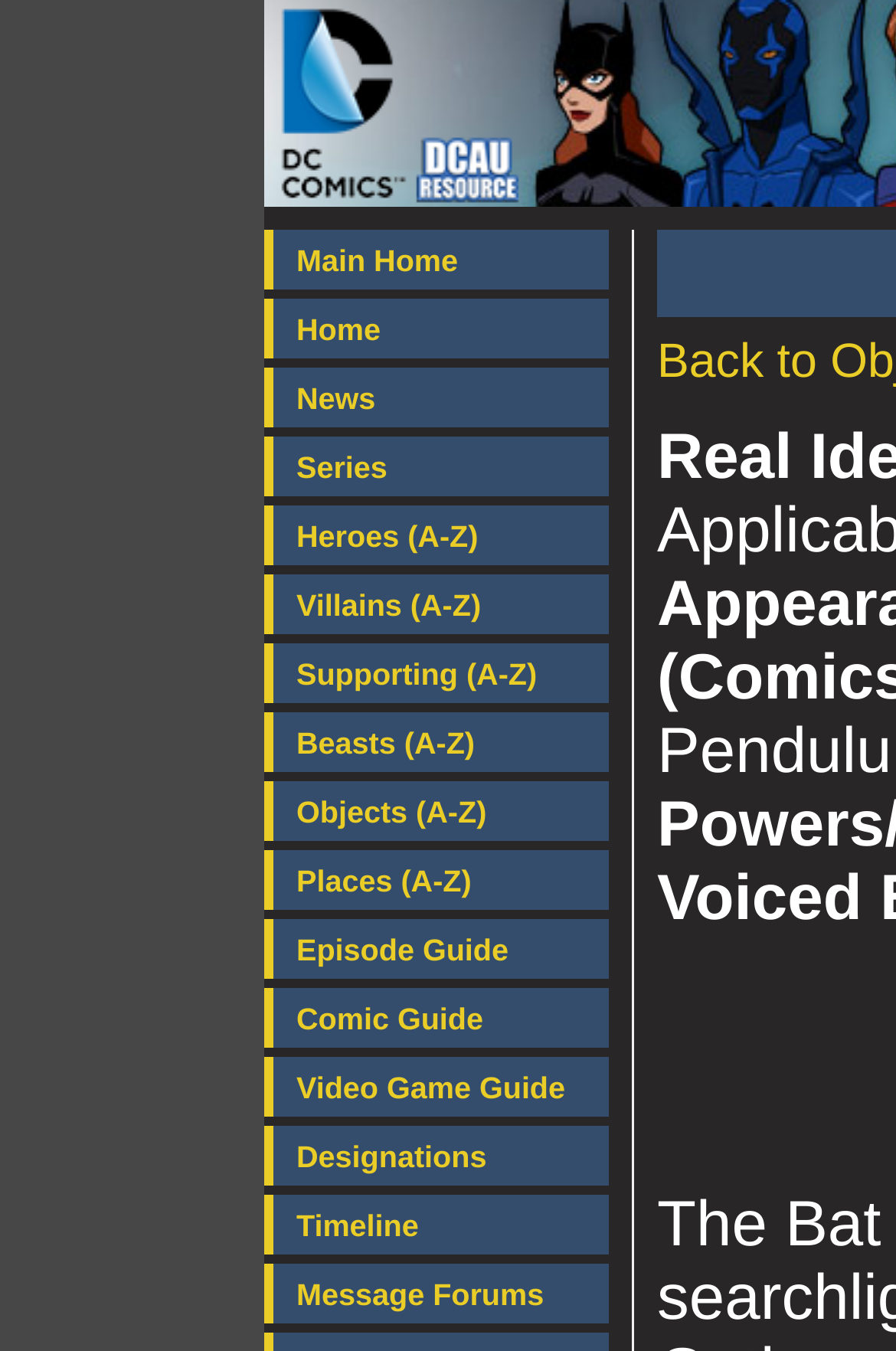Could you highlight the region that needs to be clicked to execute the instruction: "visit message forums"?

[0.295, 0.935, 0.679, 0.98]